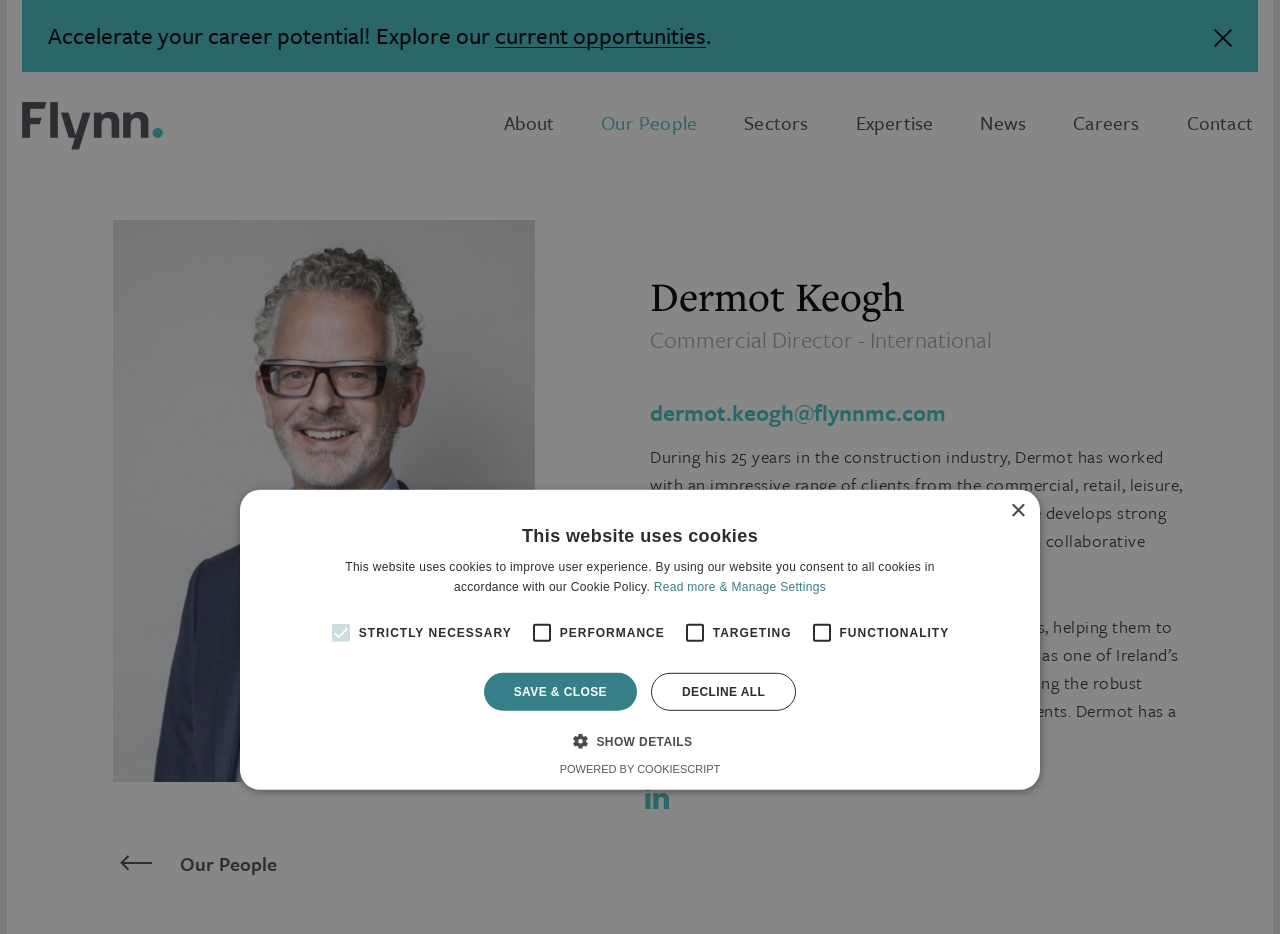Determine the bounding box coordinates of the area to click in order to meet this instruction: "Visit Flynn homepage".

[0.017, 0.109, 0.127, 0.161]